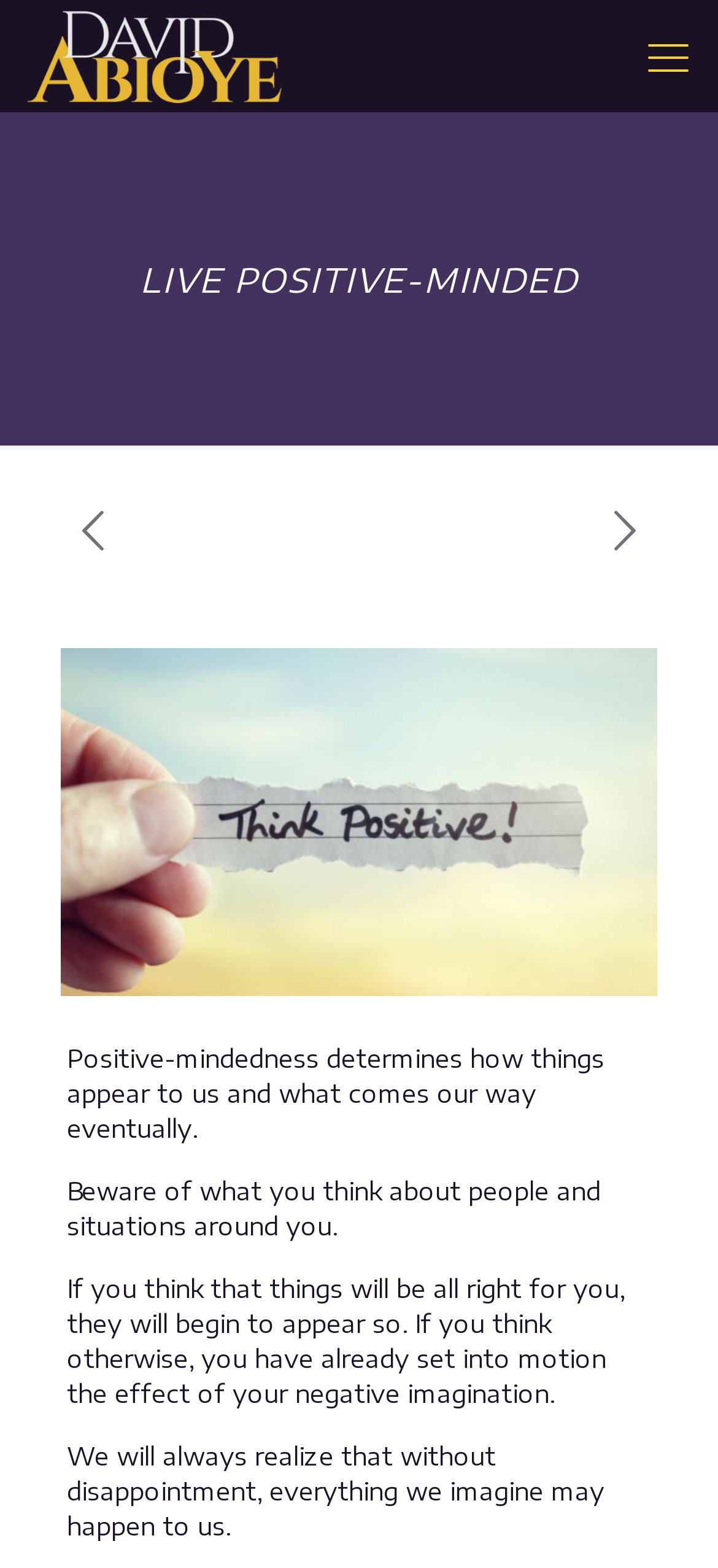From the element description: "title="David Abioye"", extract the bounding box coordinates of the UI element. The coordinates should be expressed as four float numbers between 0 and 1, in the order [left, top, right, bottom].

[0.038, 0.006, 0.393, 0.065]